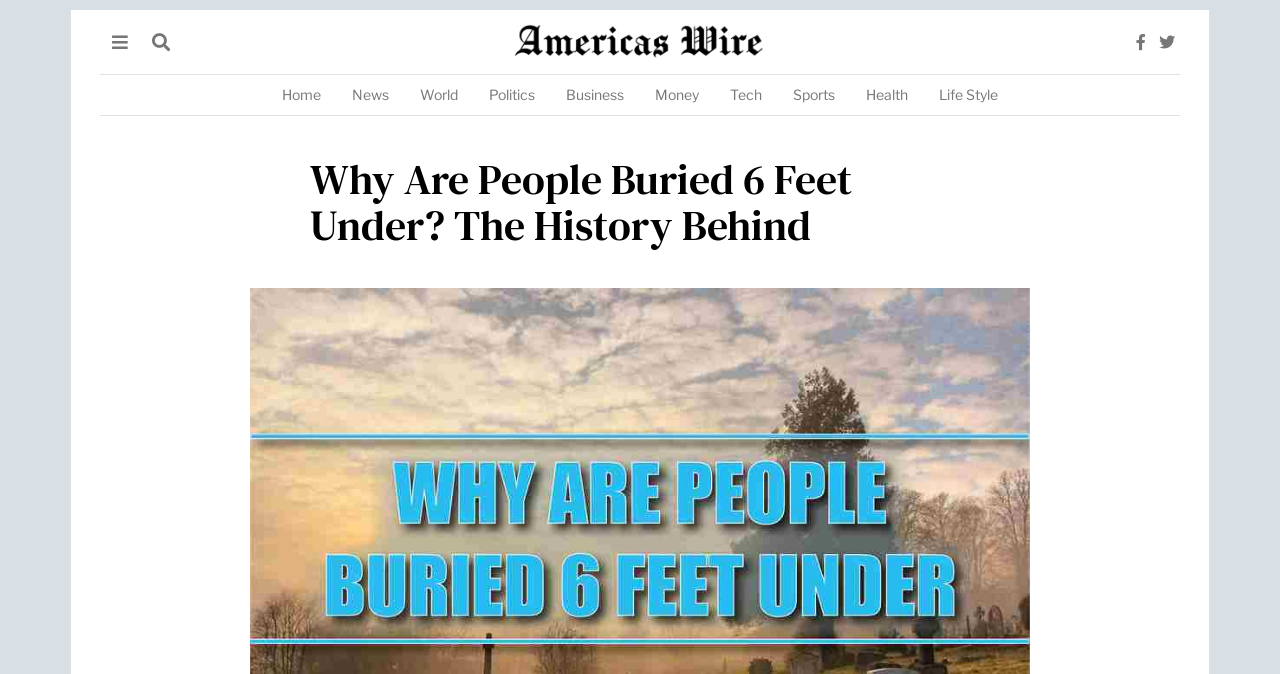What is the topic of the main article? Using the information from the screenshot, answer with a single word or phrase.

Why people are buried 6 feet under